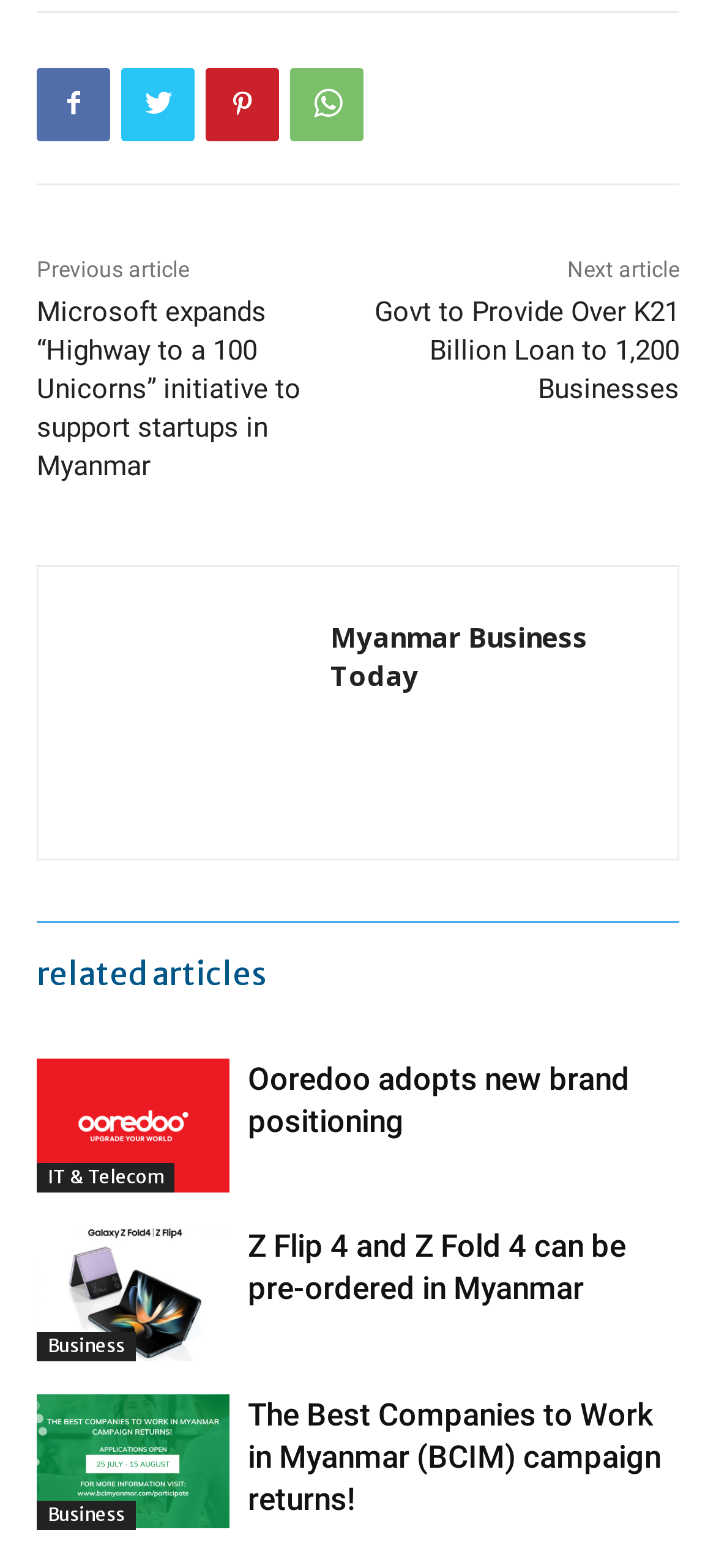Predict the bounding box of the UI element based on the description: "Myanmar Business Today". The coordinates should be four float numbers between 0 and 1, formatted as [left, top, right, bottom].

[0.462, 0.394, 0.892, 0.443]